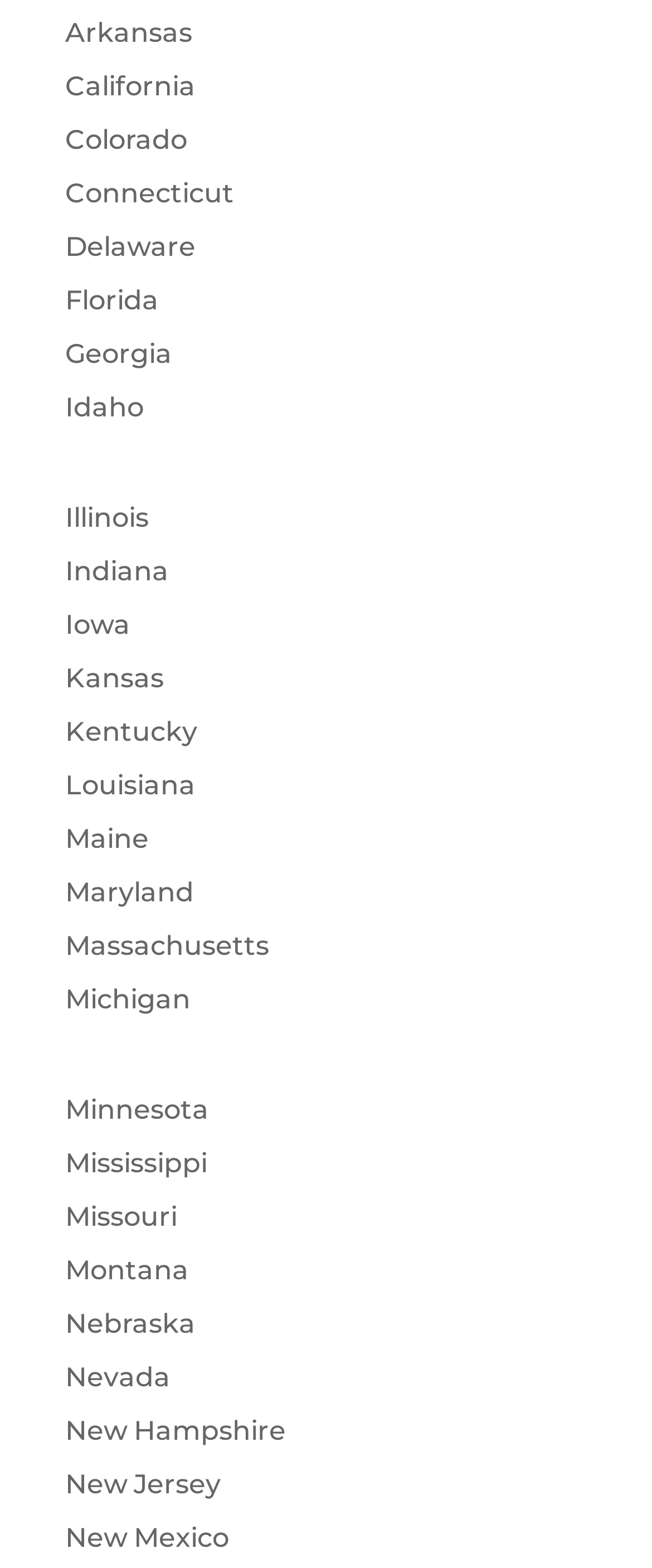Answer the question below with a single word or a brief phrase: 
Is there a state listed that starts with 'X'?

No